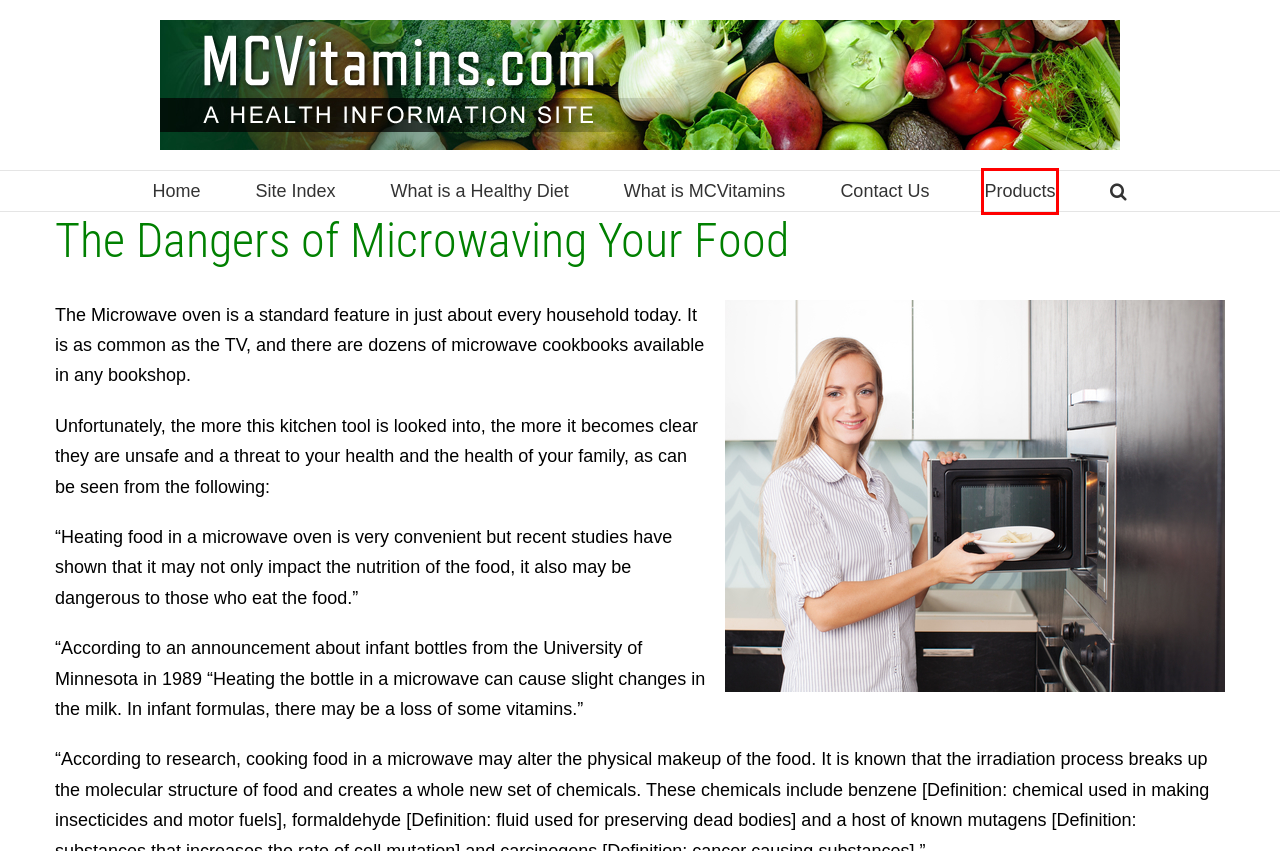With the provided webpage screenshot containing a red bounding box around a UI element, determine which description best matches the new webpage that appears after clicking the selected element. The choices are:
A. Products We Recommend - MCVitamins
B. MCVitamins - Get Educated to Take Control of your Healh
C. Building Health at the Cellular Level - MCVitamins
D. Site Index - MCVitamins
E. What is a Healthy Diet? - MCVitamins
F. What is MCVitamins - MCVitamins
G. Contact Us - MCVitamins
H. Why don’t medical experts talk about building immune health? - MCVitamins

A